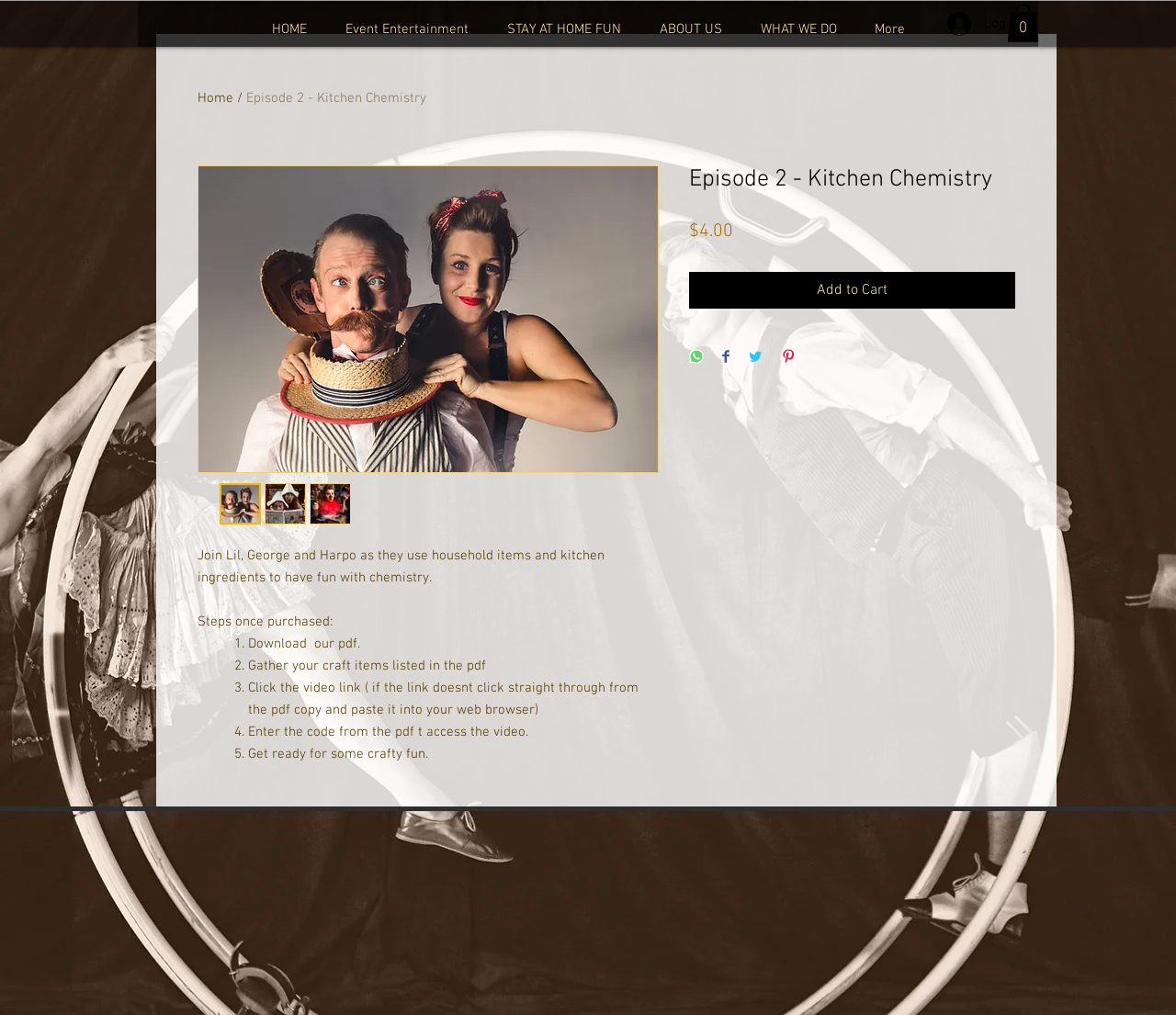Determine the coordinates of the bounding box for the clickable area needed to execute this instruction: "Click the 'HOME' link".

[0.215, 0.018, 0.277, 0.04]